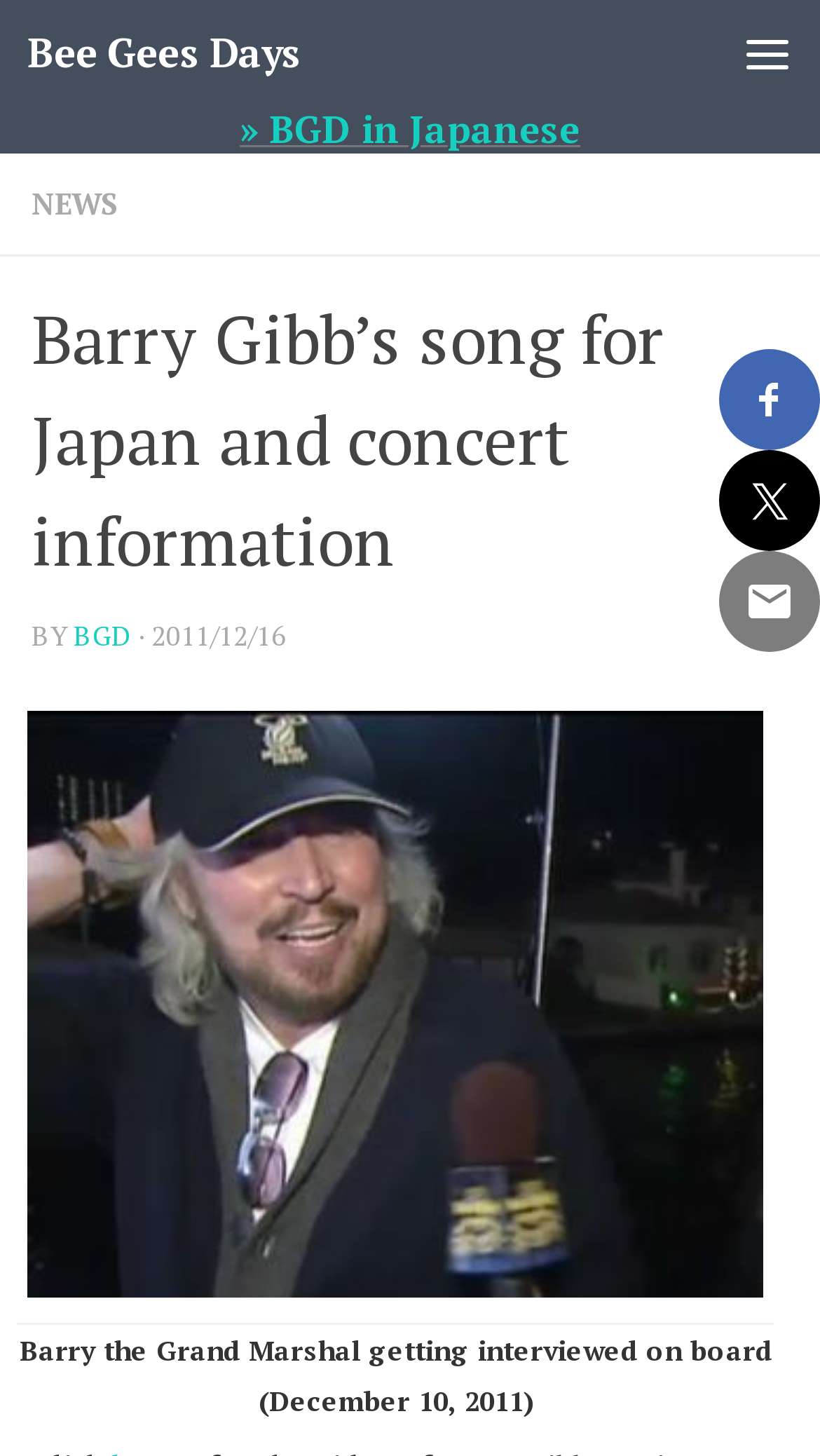What is the type of content on this webpage?
Look at the screenshot and provide an in-depth answer.

The question can be answered by looking at the link element with the text 'NEWS'. This suggests that the webpage contains news-related content.